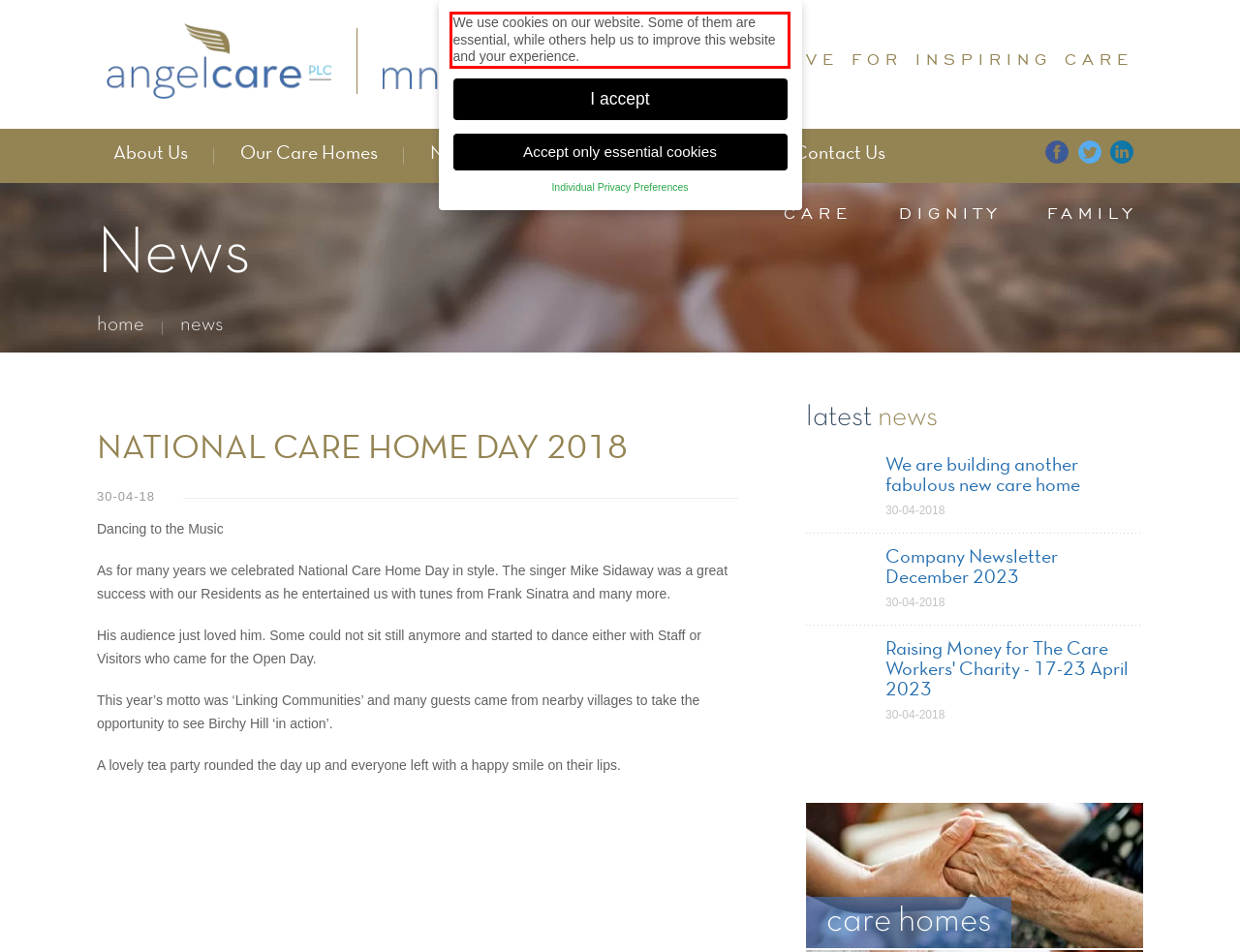Identify the red bounding box in the webpage screenshot and perform OCR to generate the text content enclosed.

We use cookies on our website. Some of them are essential, while others help us to improve this website and your experience.